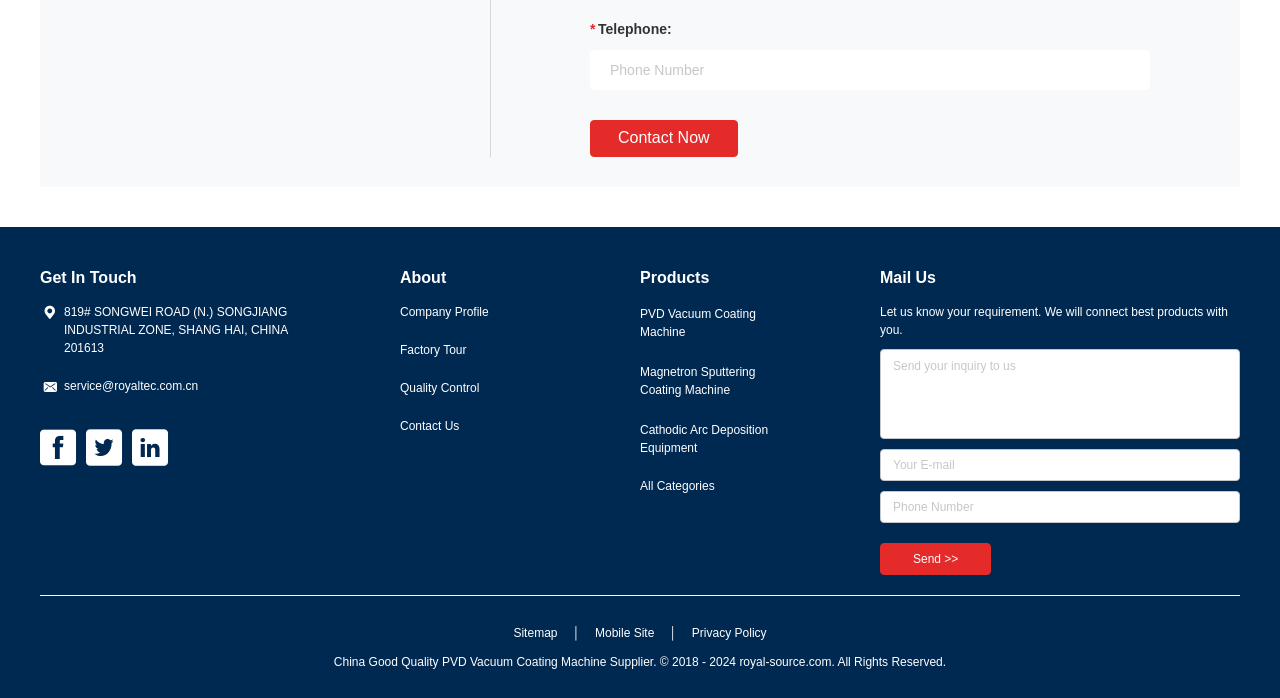Please provide the bounding box coordinates for the element that needs to be clicked to perform the instruction: "Enter phone number". The coordinates must consist of four float numbers between 0 and 1, formatted as [left, top, right, bottom].

[0.461, 0.072, 0.898, 0.129]